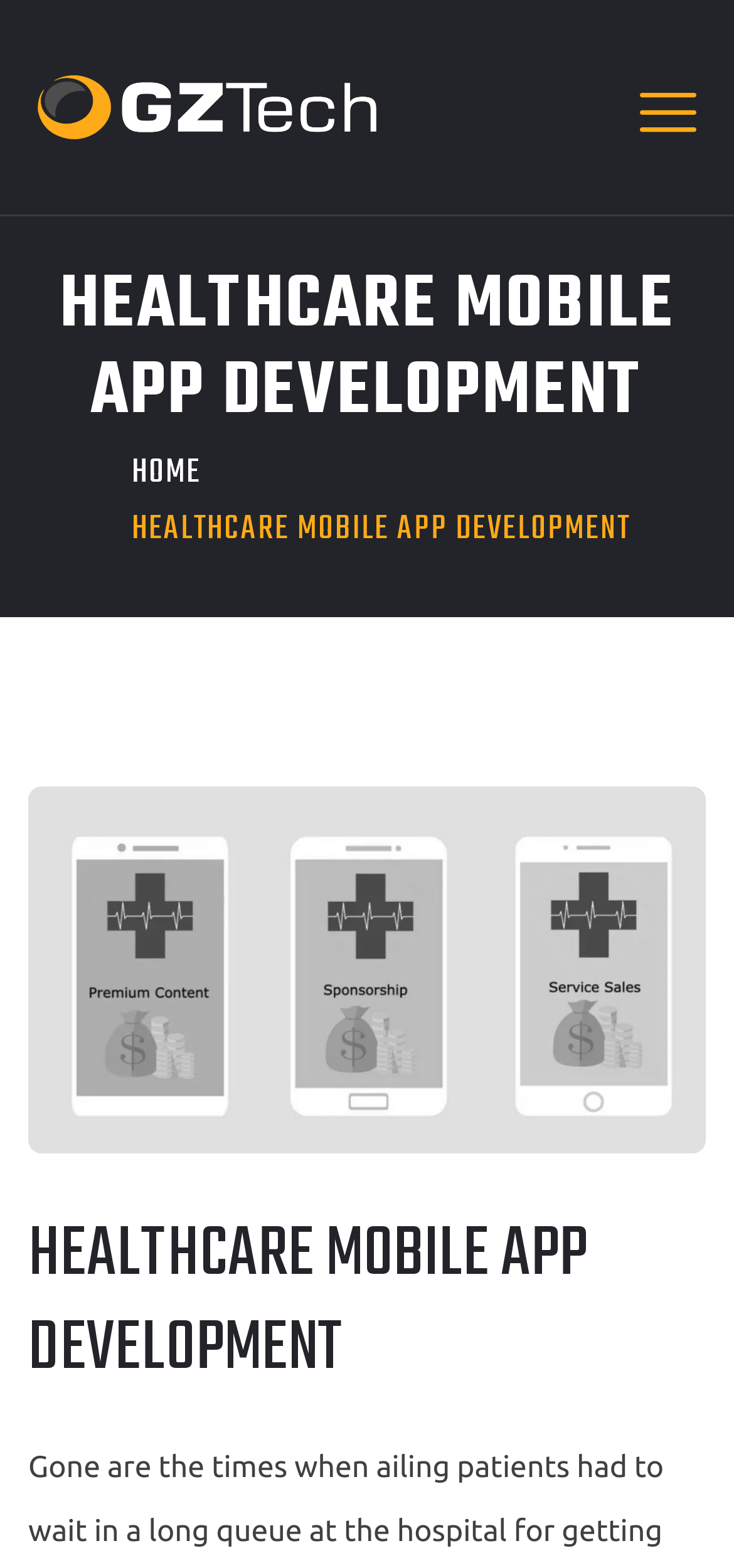Extract the bounding box coordinates of the UI element described by: "Home". The coordinates should include four float numbers ranging from 0 to 1, e.g., [left, top, right, bottom].

[0.179, 0.285, 0.274, 0.32]